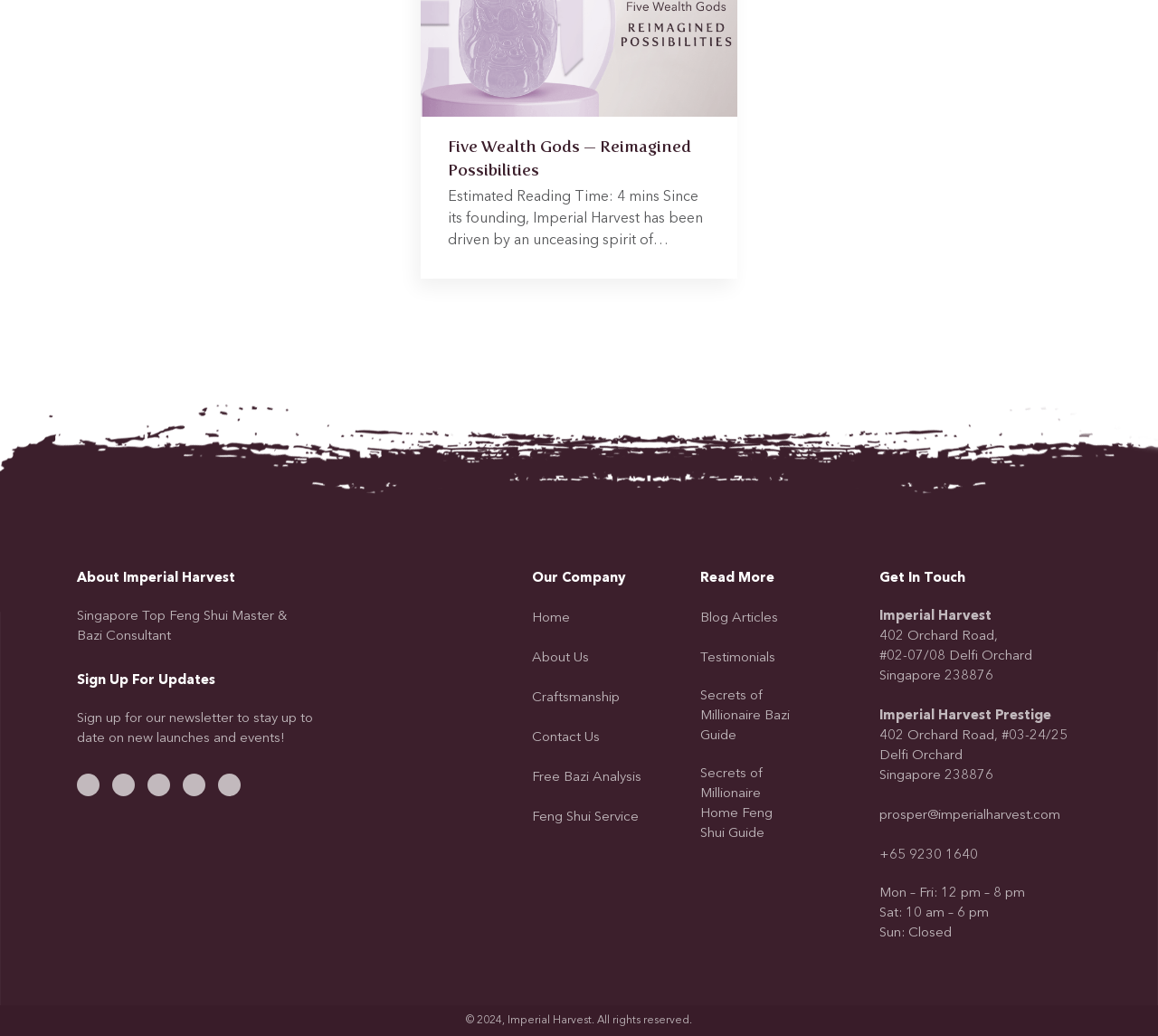Reply to the question with a single word or phrase:
What is the name of the company?

Imperial Harvest